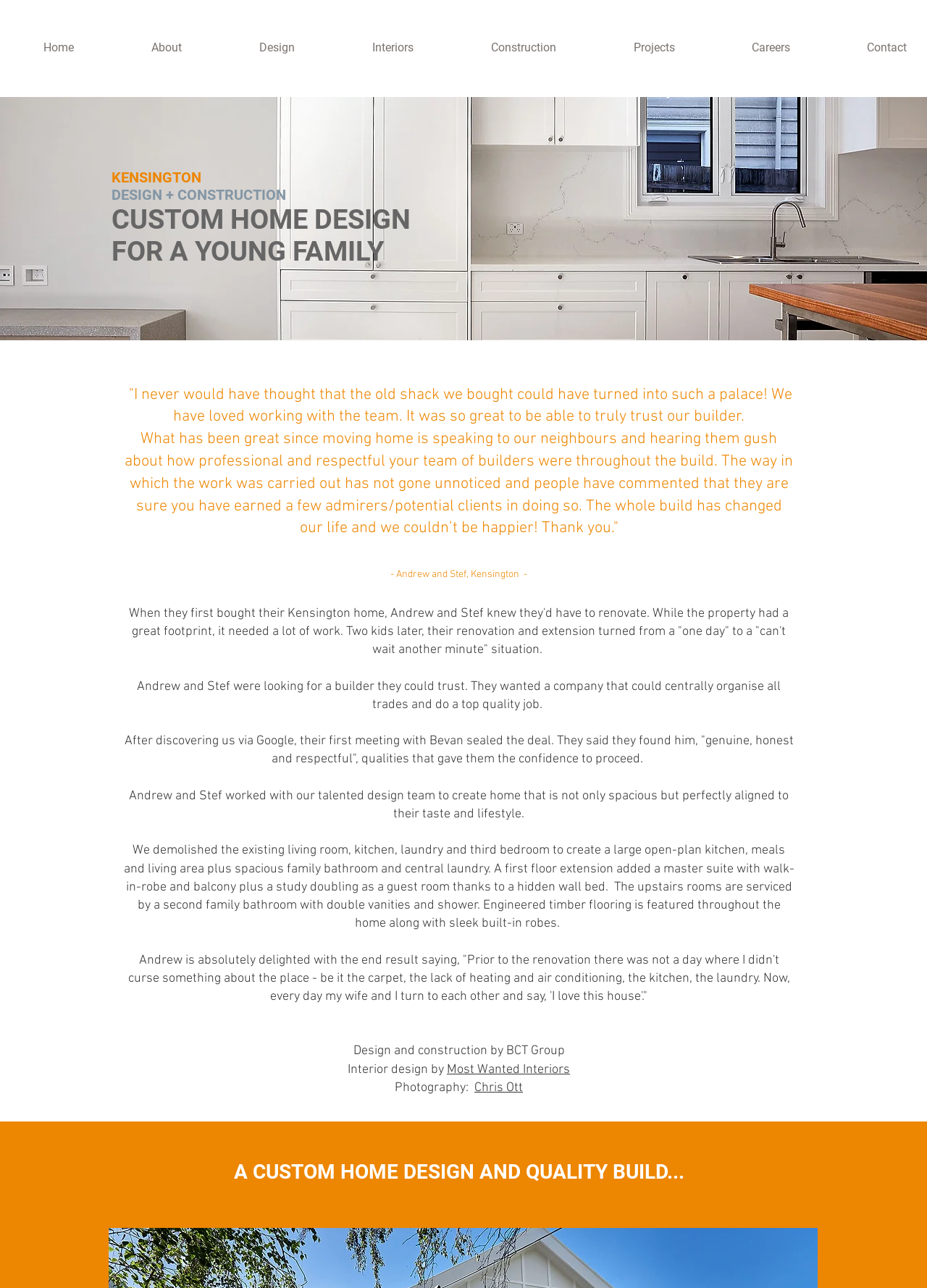Identify the coordinates of the bounding box for the element that must be clicked to accomplish the instruction: "View the 'Design' page".

[0.238, 0.031, 0.359, 0.042]